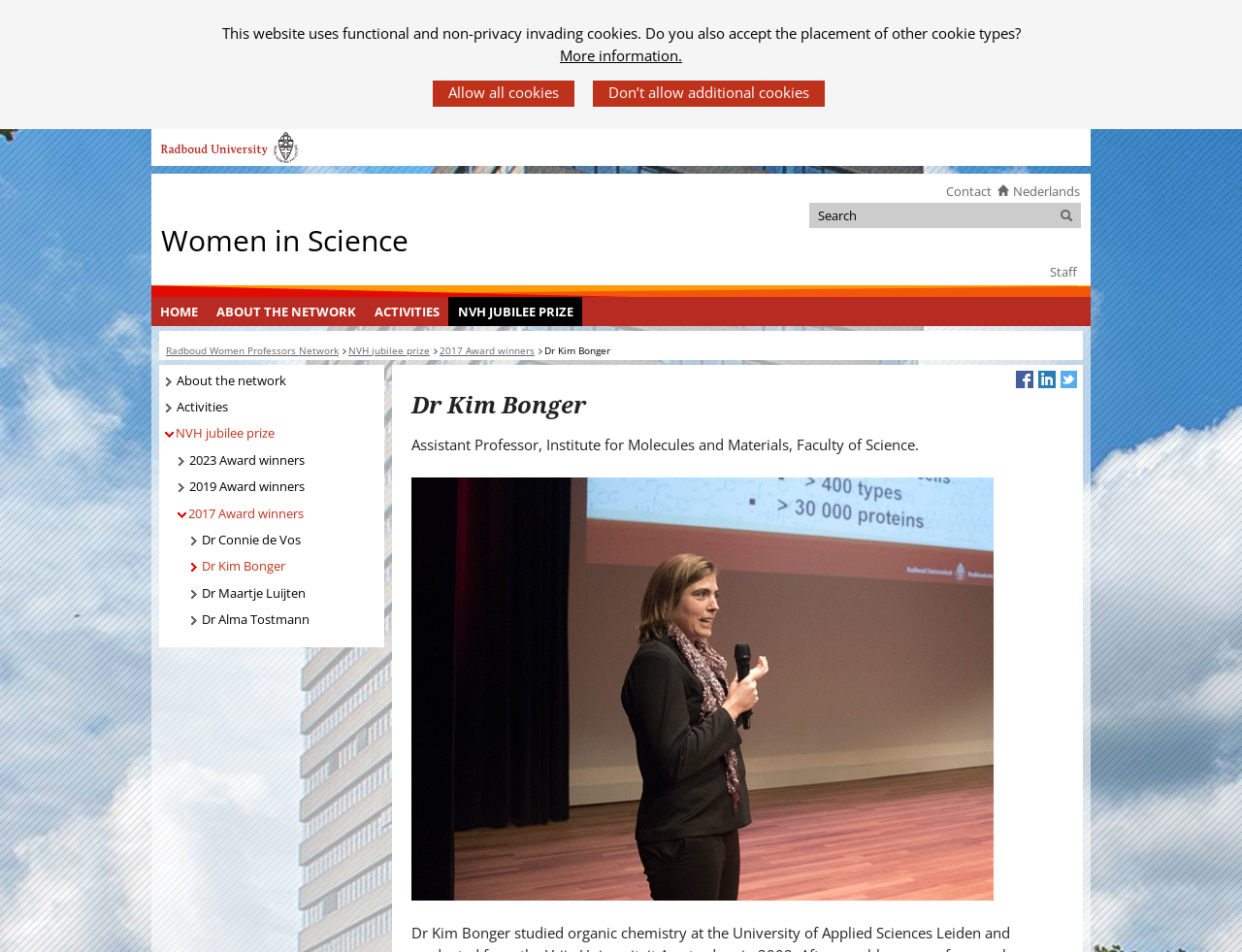Respond to the question below with a concise word or phrase:
What is the name of the award winner?

Dr Kim Bonger